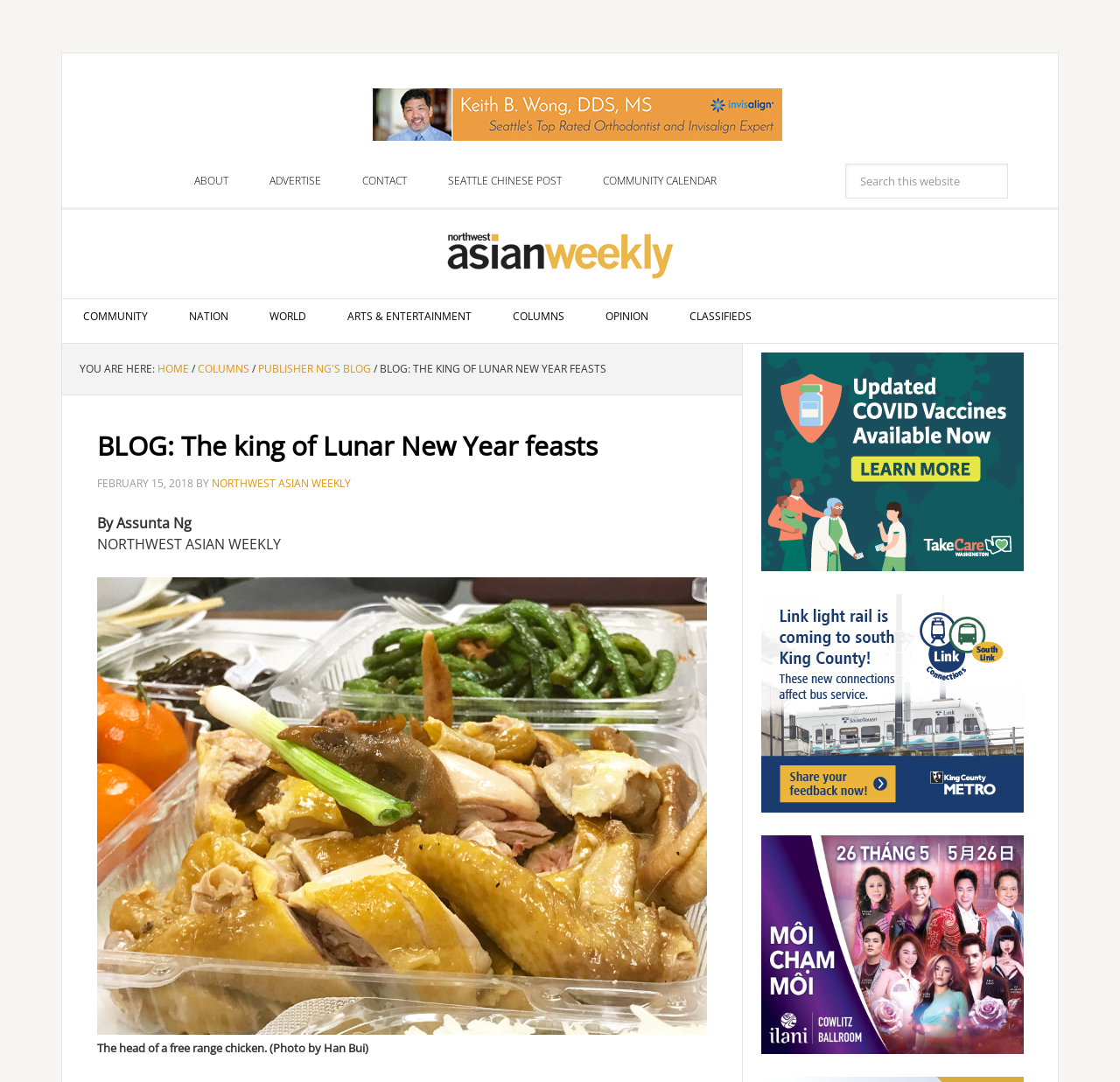Locate the bounding box coordinates of the element I should click to achieve the following instruction: "Click on COMMUNITY link".

[0.055, 0.276, 0.151, 0.309]